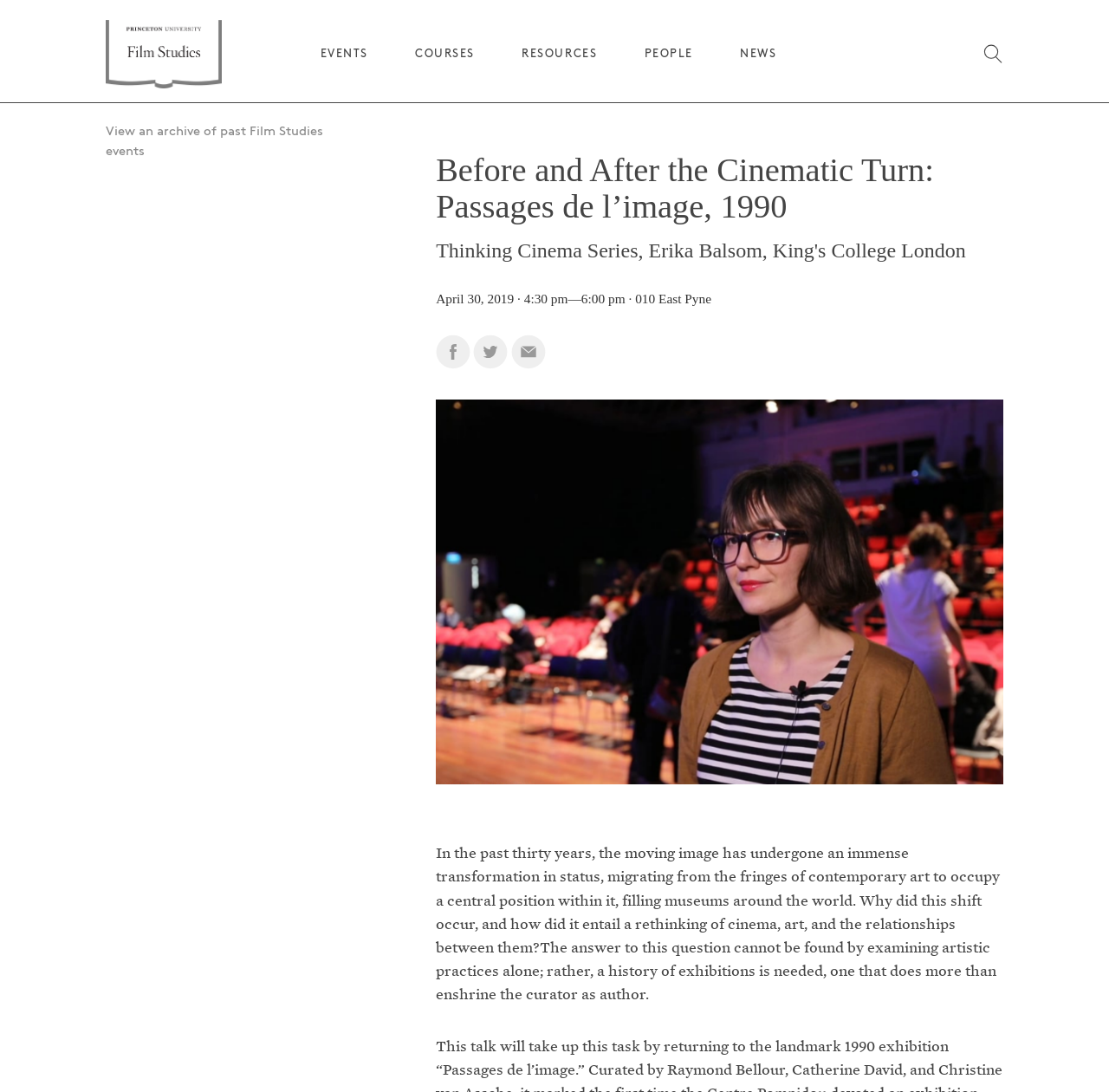Bounding box coordinates should be in the format (top-left x, top-left y, bottom-right x, bottom-right y) and all values should be floating point numbers between 0 and 1. Determine the bounding box coordinate for the UI element described as: No Comments

None